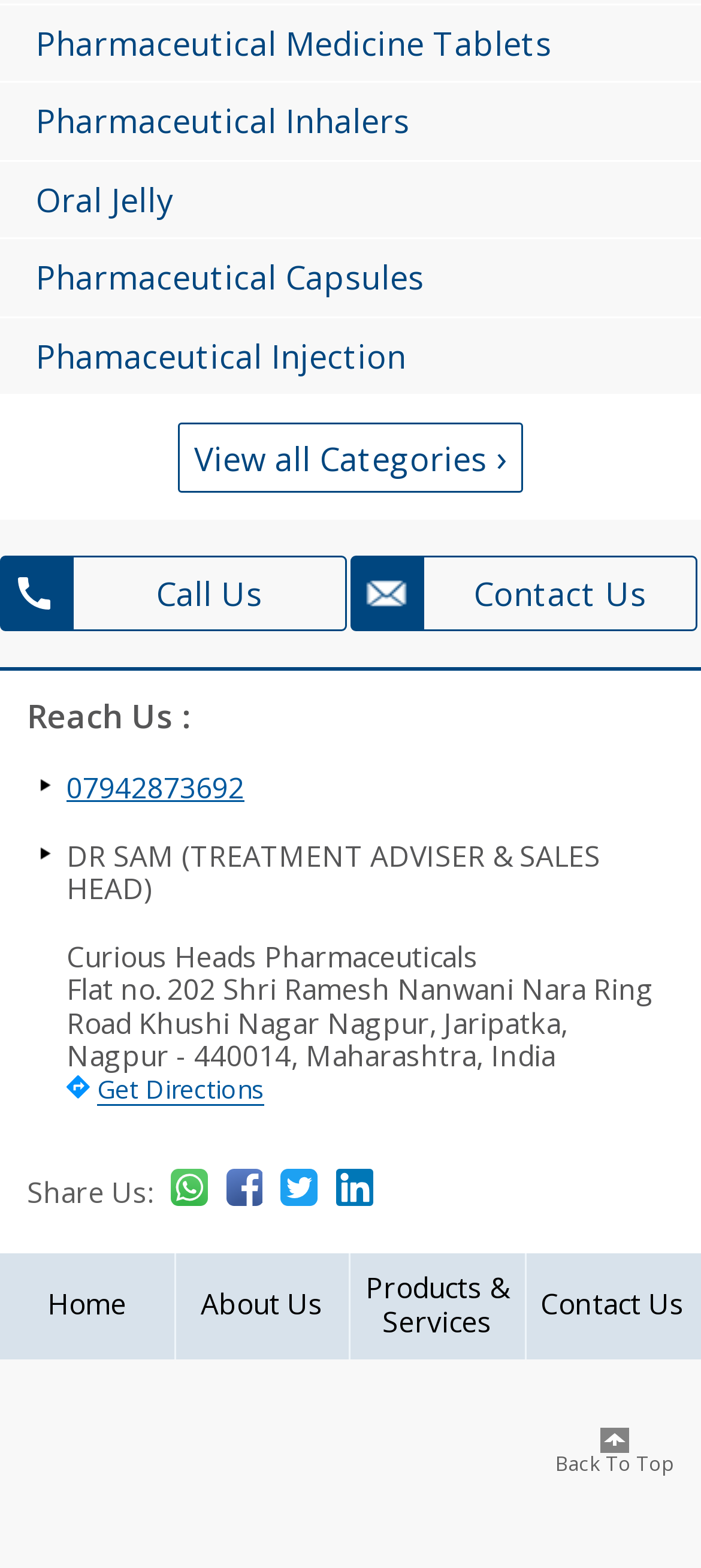What are the categories of pharmaceutical products?
Provide an in-depth and detailed explanation in response to the question.

Based on the links provided at the top of the webpage, the categories of pharmaceutical products include Medicine Tablets, Inhalers, Oral Jelly, Capsules, and Injection.